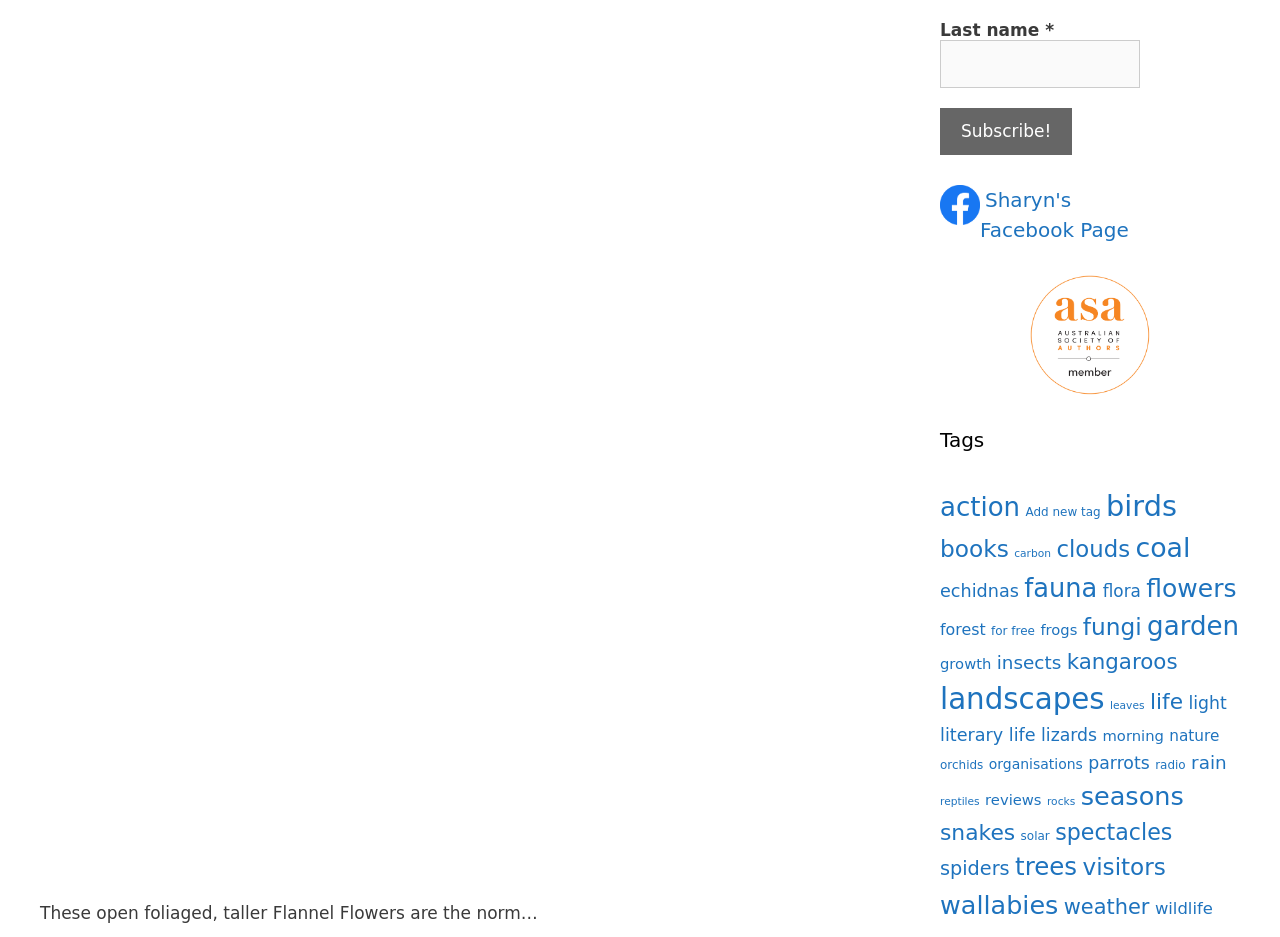Please answer the following question using a single word or phrase: 
How many items are in the 'garden' category?

74 items